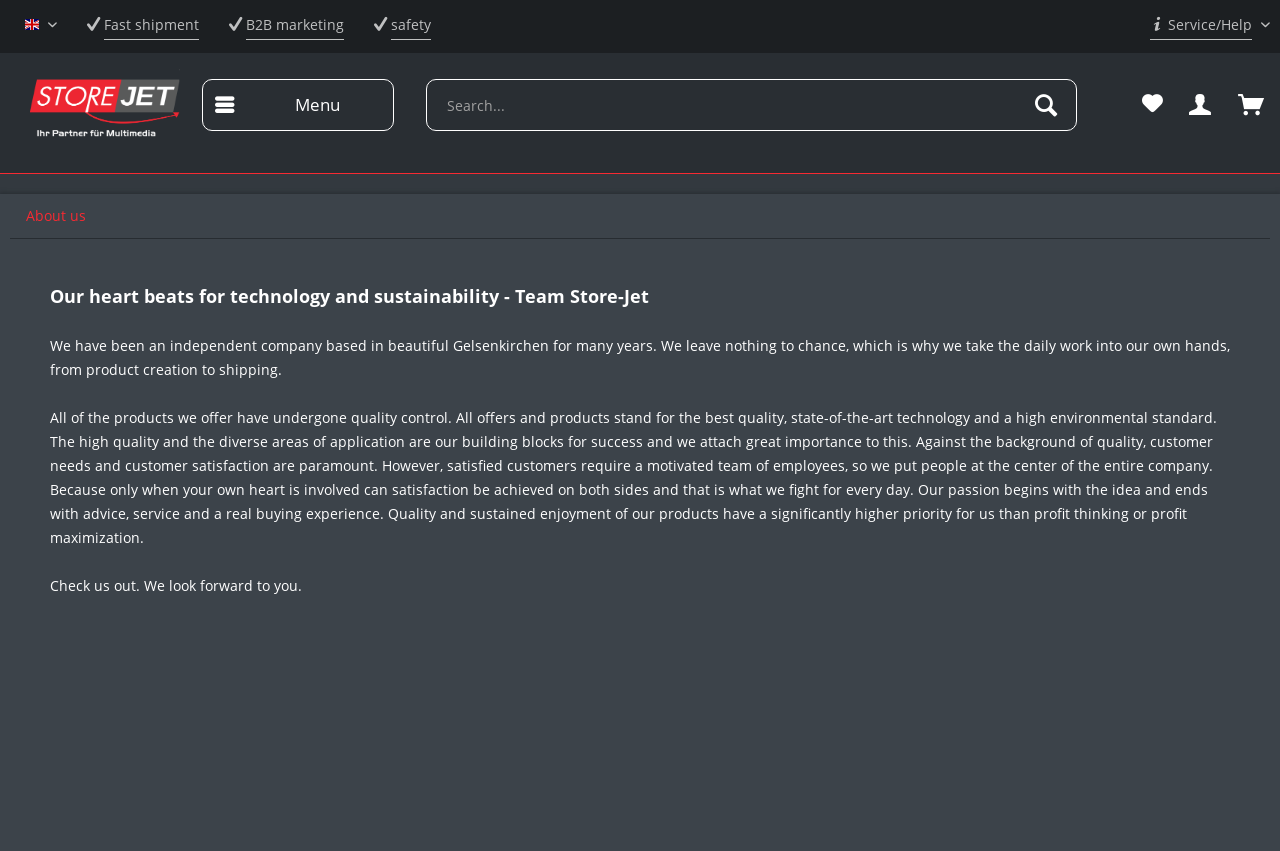What kind of quality control does the company have?
Look at the screenshot and respond with a single word or phrase.

All products undergo quality control